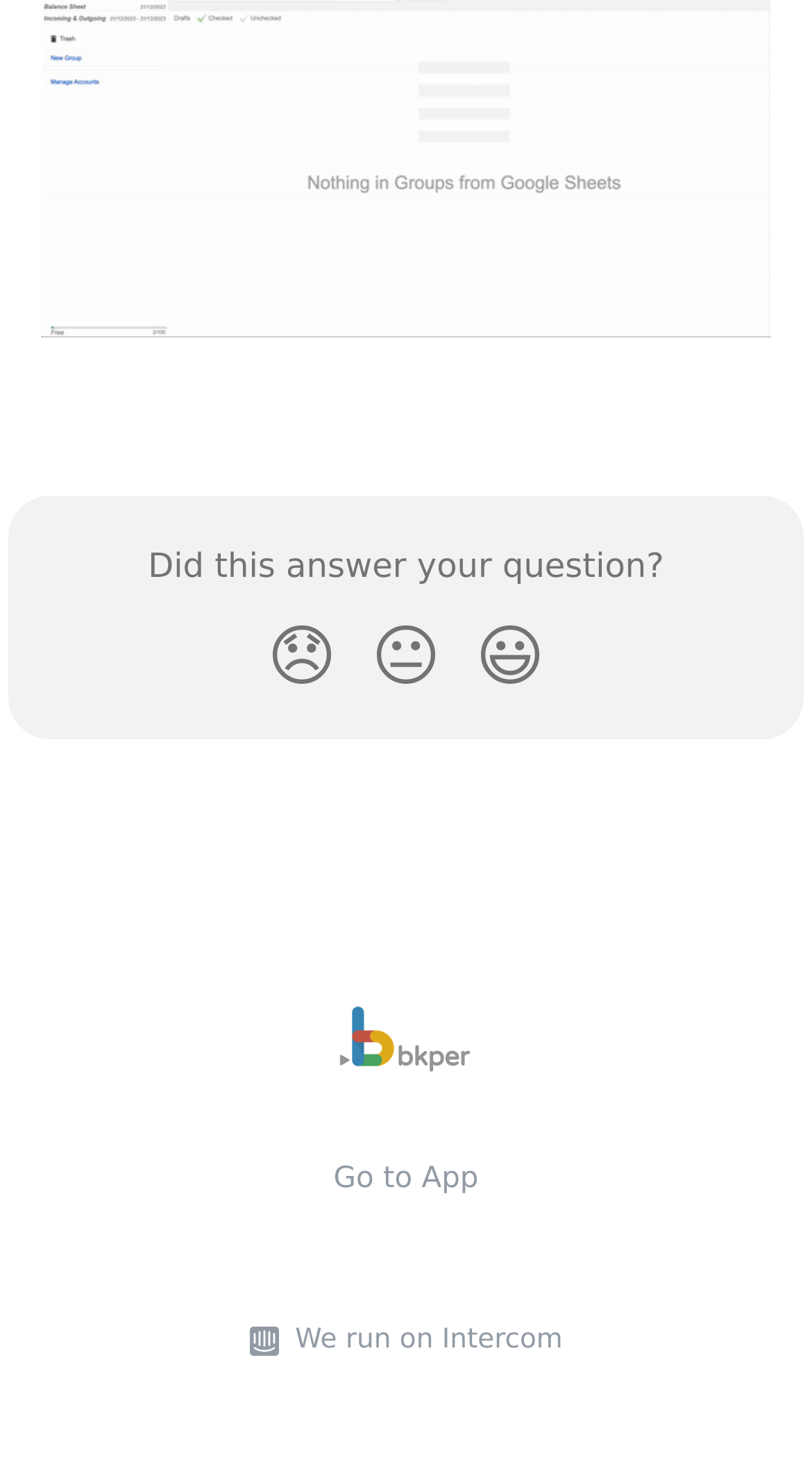Given the element description: "We run on Intercom", predict the bounding box coordinates of this UI element. The coordinates must be four float numbers between 0 and 1, given as [left, top, right, bottom].

[0.343, 0.903, 0.693, 0.932]